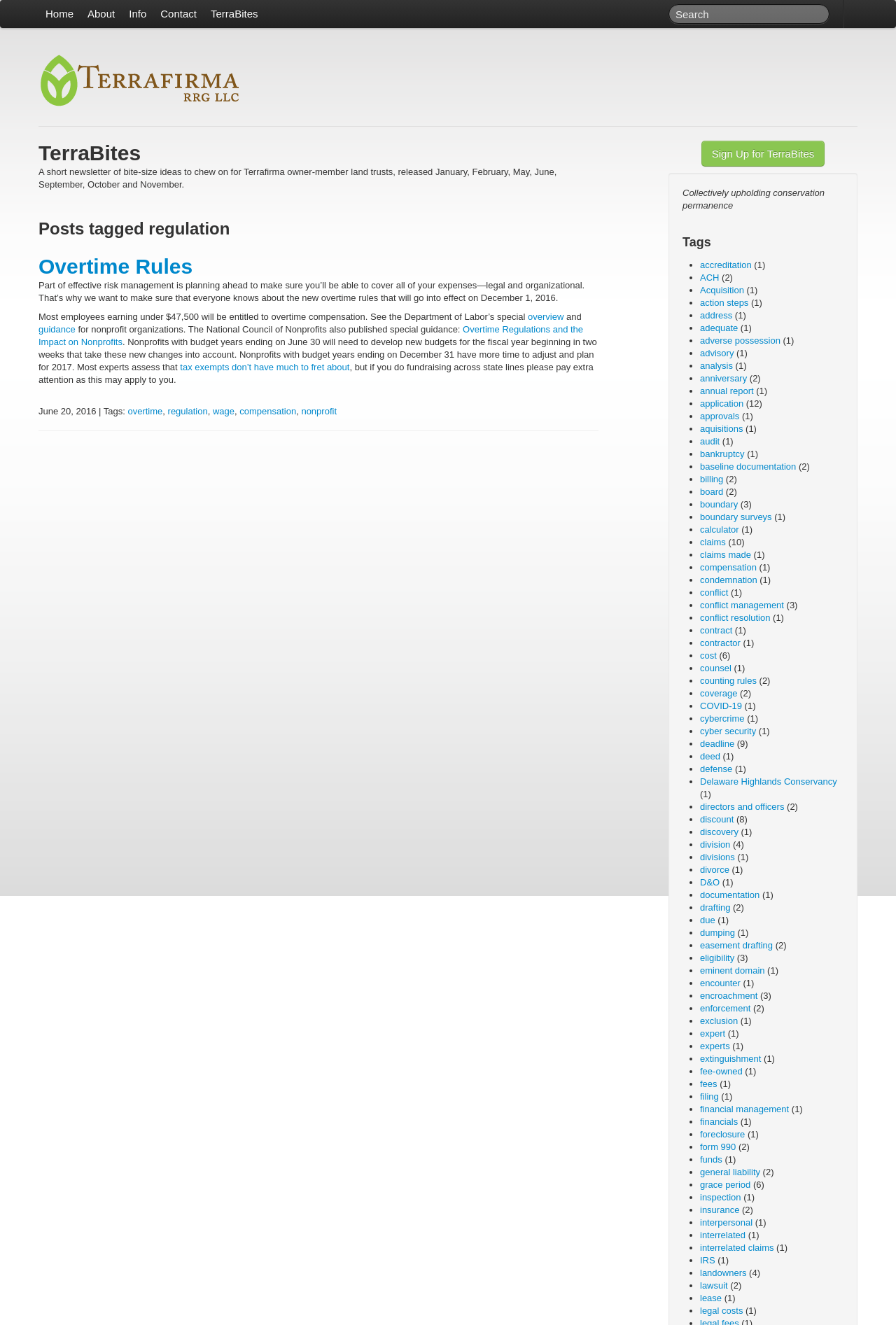How many tags are listed on the webpage?
Refer to the image and give a detailed answer to the question.

The question can be answered by looking at the 'Tags' section on the webpage, which lists multiple tags, including 'accreditation', 'ACH', 'Acquisition', and many others.